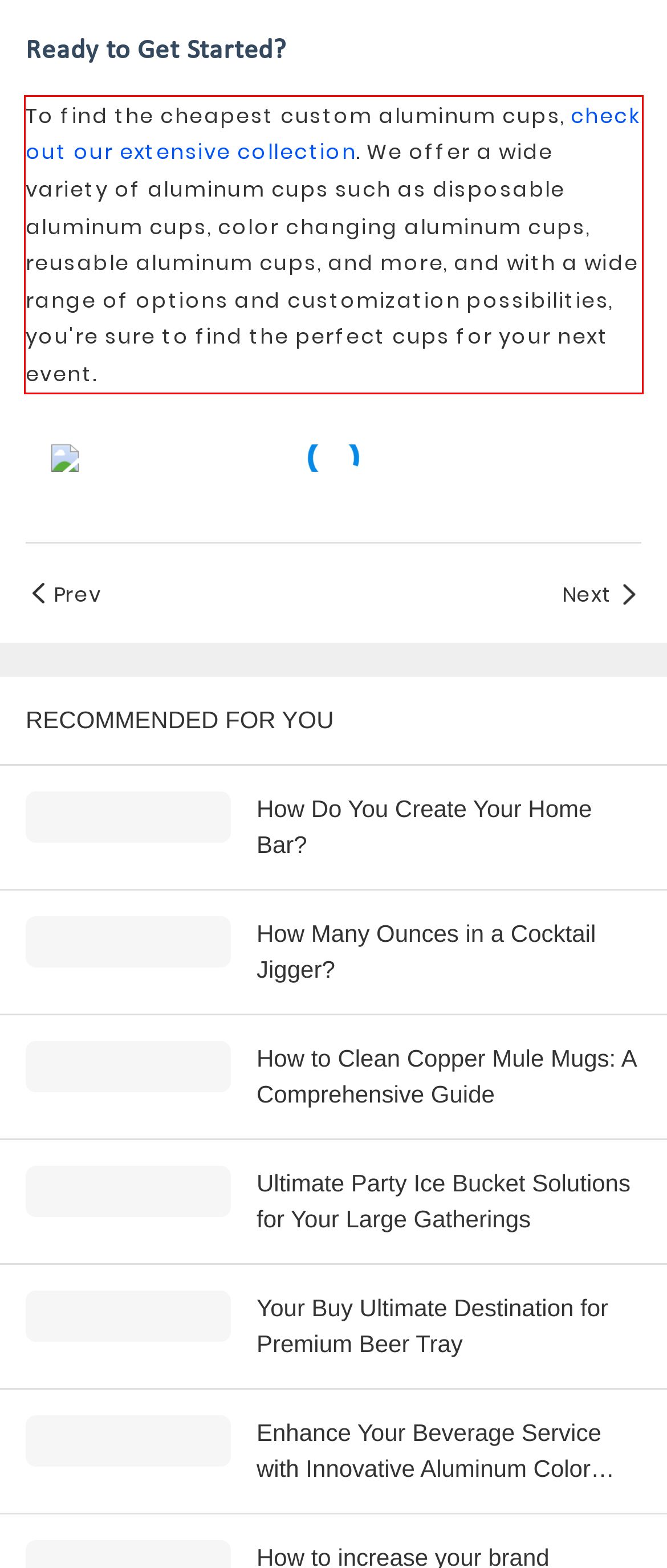Examine the screenshot of the webpage, locate the red bounding box, and perform OCR to extract the text contained within it.

To find the cheapest custom aluminum cups, check out our extensive collection. We offer a wide variety of aluminum cups such as disposable aluminum cups, color changing aluminum cups, reusable aluminum cups, and more, and with a wide range of options and customization possibilities, you're sure to find the perfect cups for your next event.